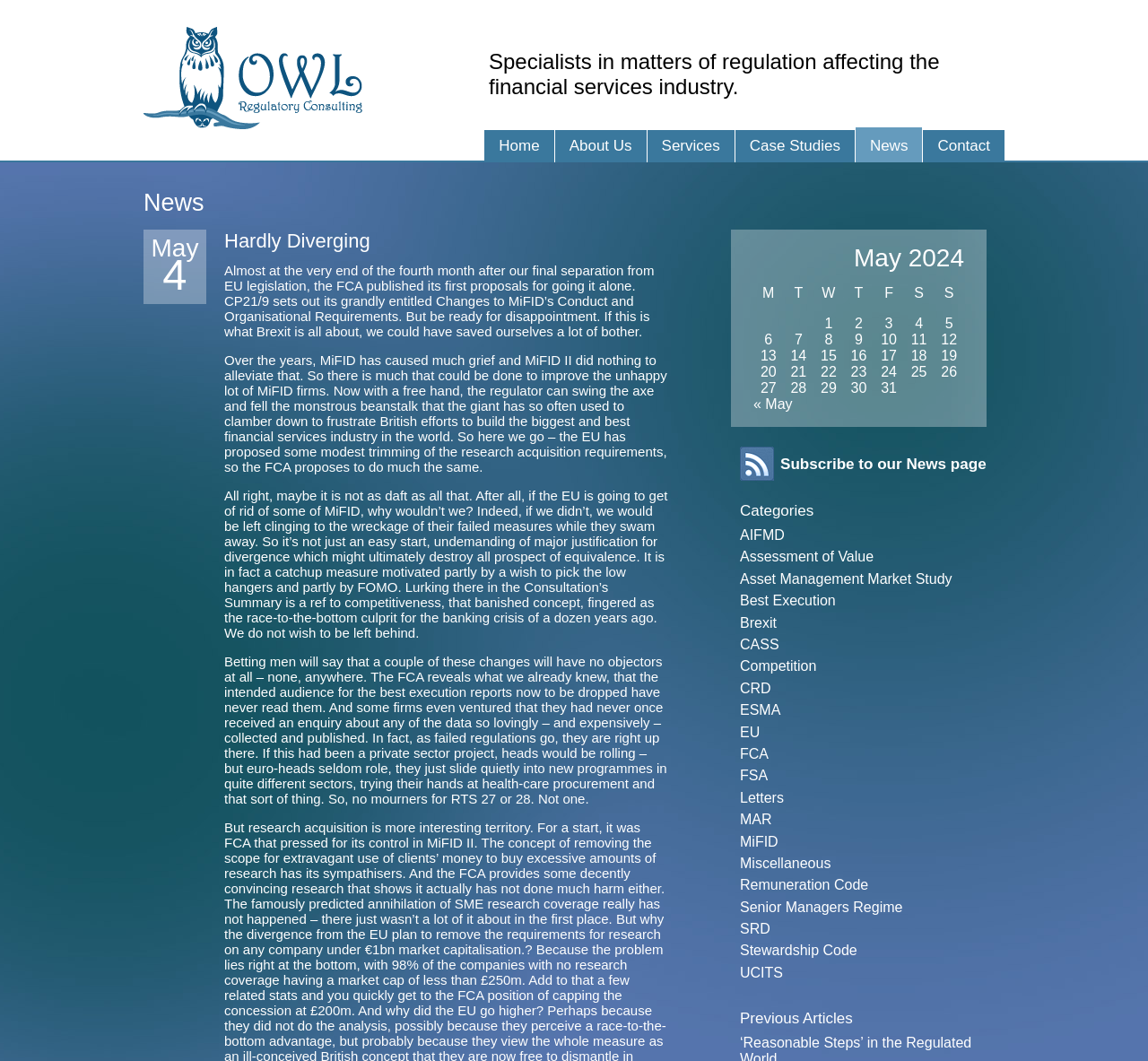What is the date of the latest news article?
Analyze the screenshot and provide a detailed answer to the question.

The date of the latest news article can be found above the article content and reads 'May 4'.